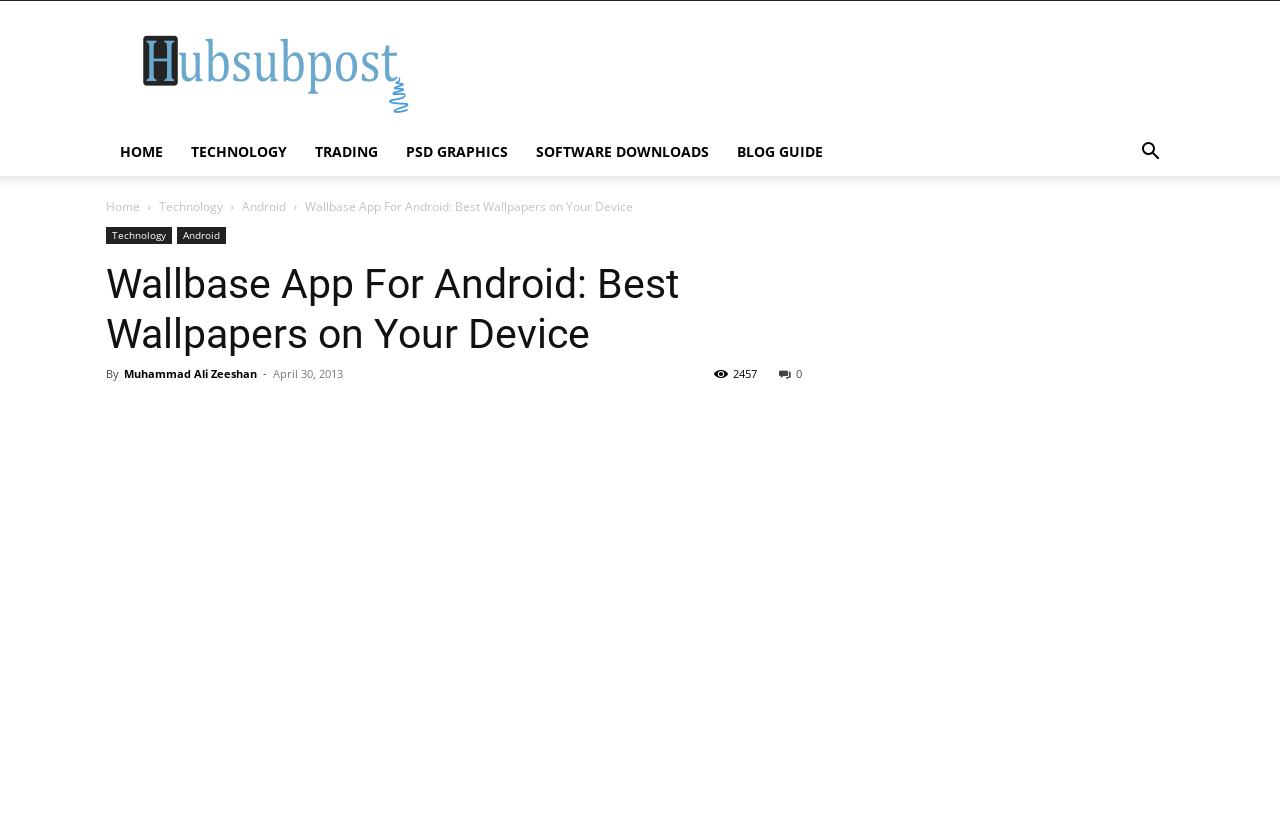Highlight the bounding box coordinates of the element you need to click to perform the following instruction: "read the blog guide."

[0.565, 0.155, 0.654, 0.214]